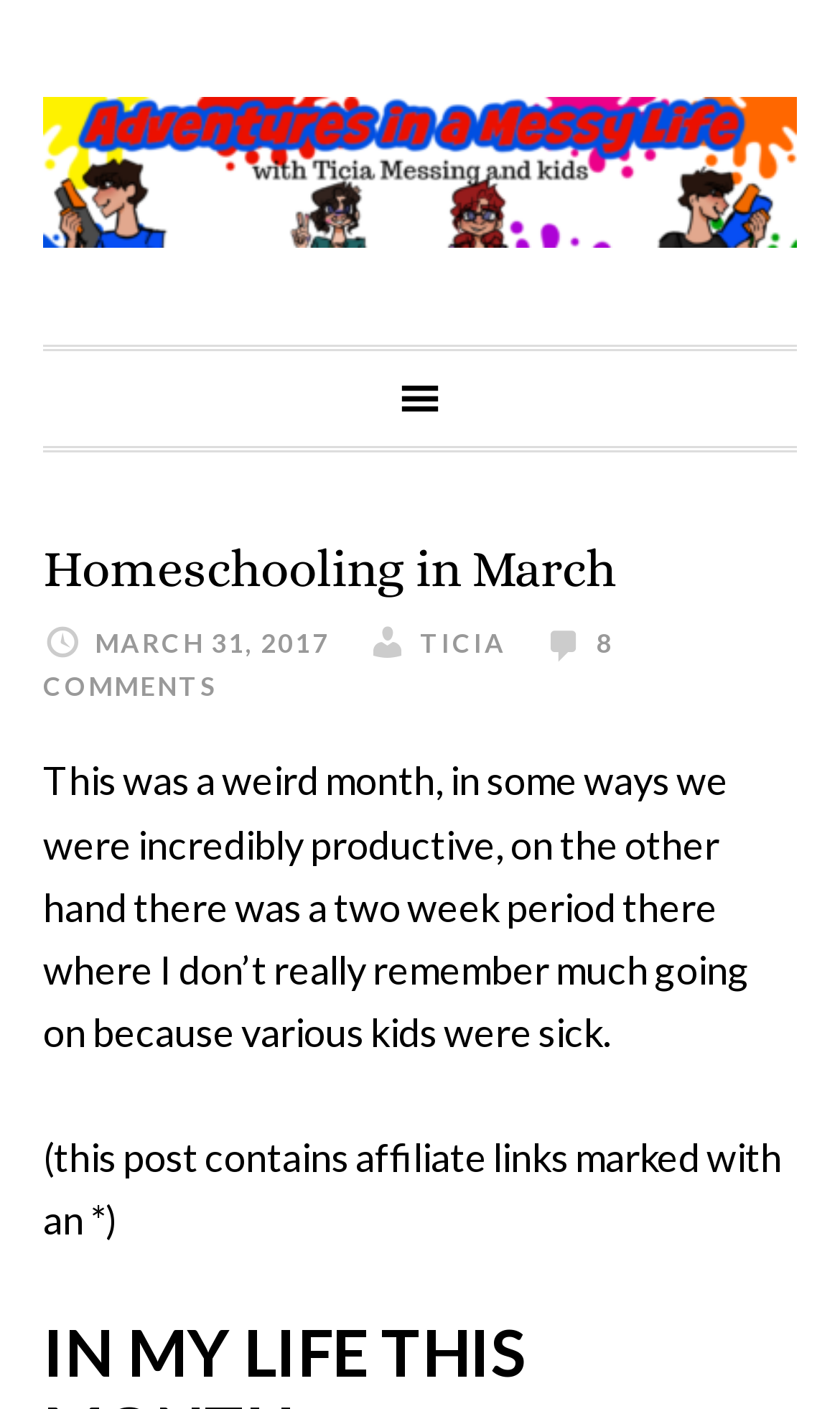How many comments does the blog post have?
Refer to the image and offer an in-depth and detailed answer to the question.

I found the number of comments by looking at the link element in the navigation section, which contains the text '8 COMMENTS'.